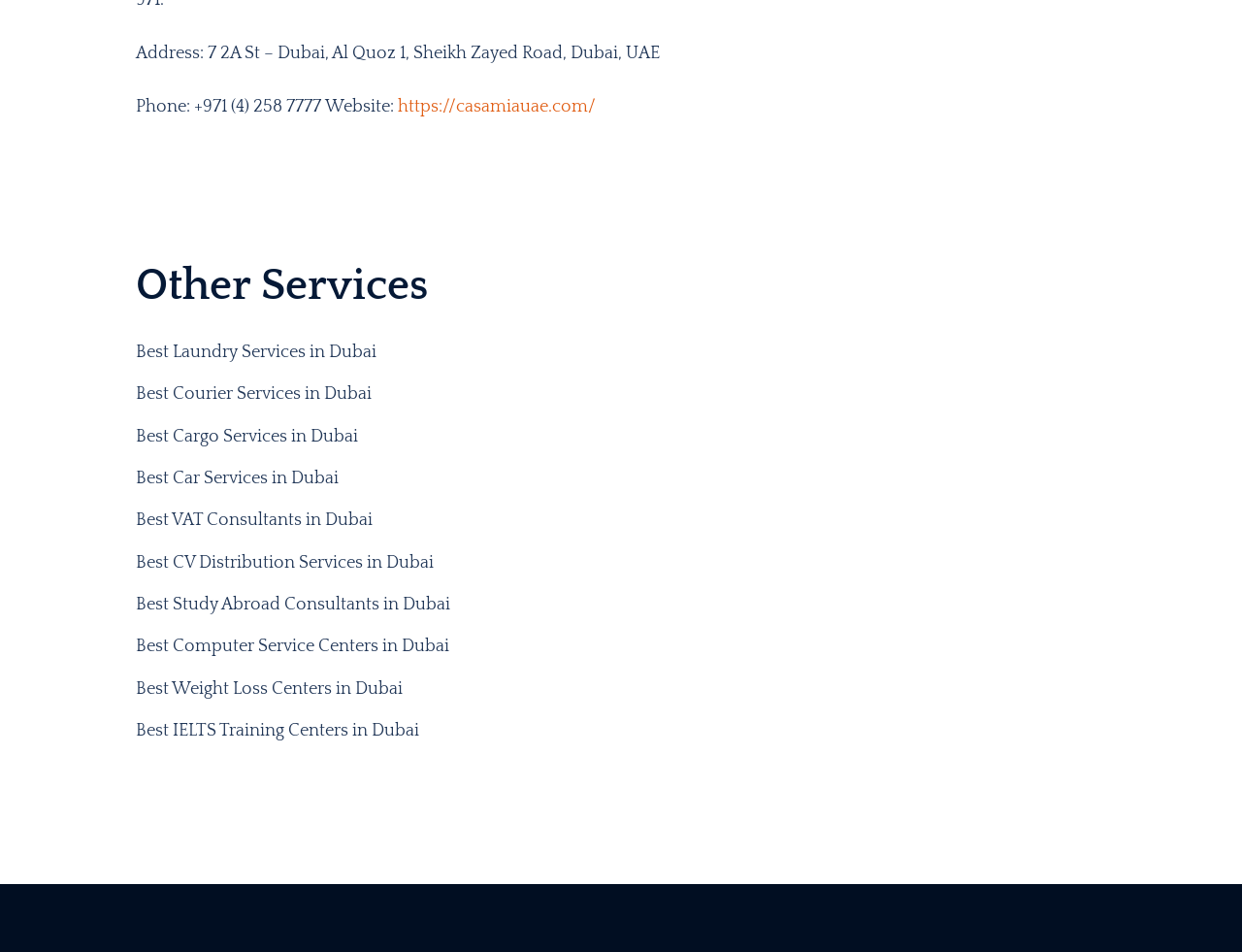Please identify the bounding box coordinates of the region to click in order to complete the task: "Get information about cargo services". The coordinates must be four float numbers between 0 and 1, specified as [left, top, right, bottom].

[0.109, 0.444, 0.891, 0.473]